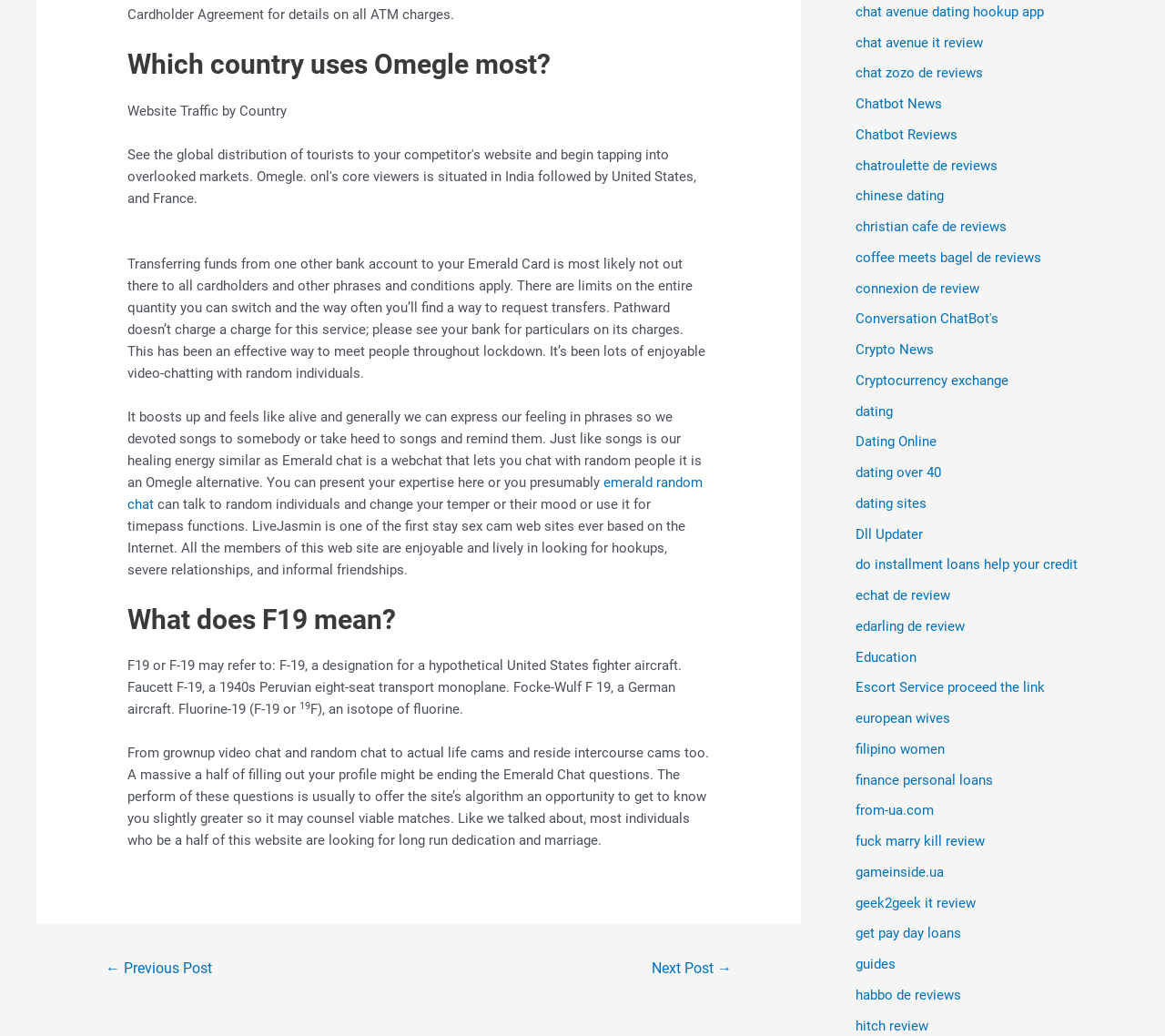What is the topic of the first heading?
Answer the question in as much detail as possible.

The first heading on the webpage is 'Which country uses Omegle most?' which suggests that the webpage is discussing the usage of Omegle, a video chat platform, by country.